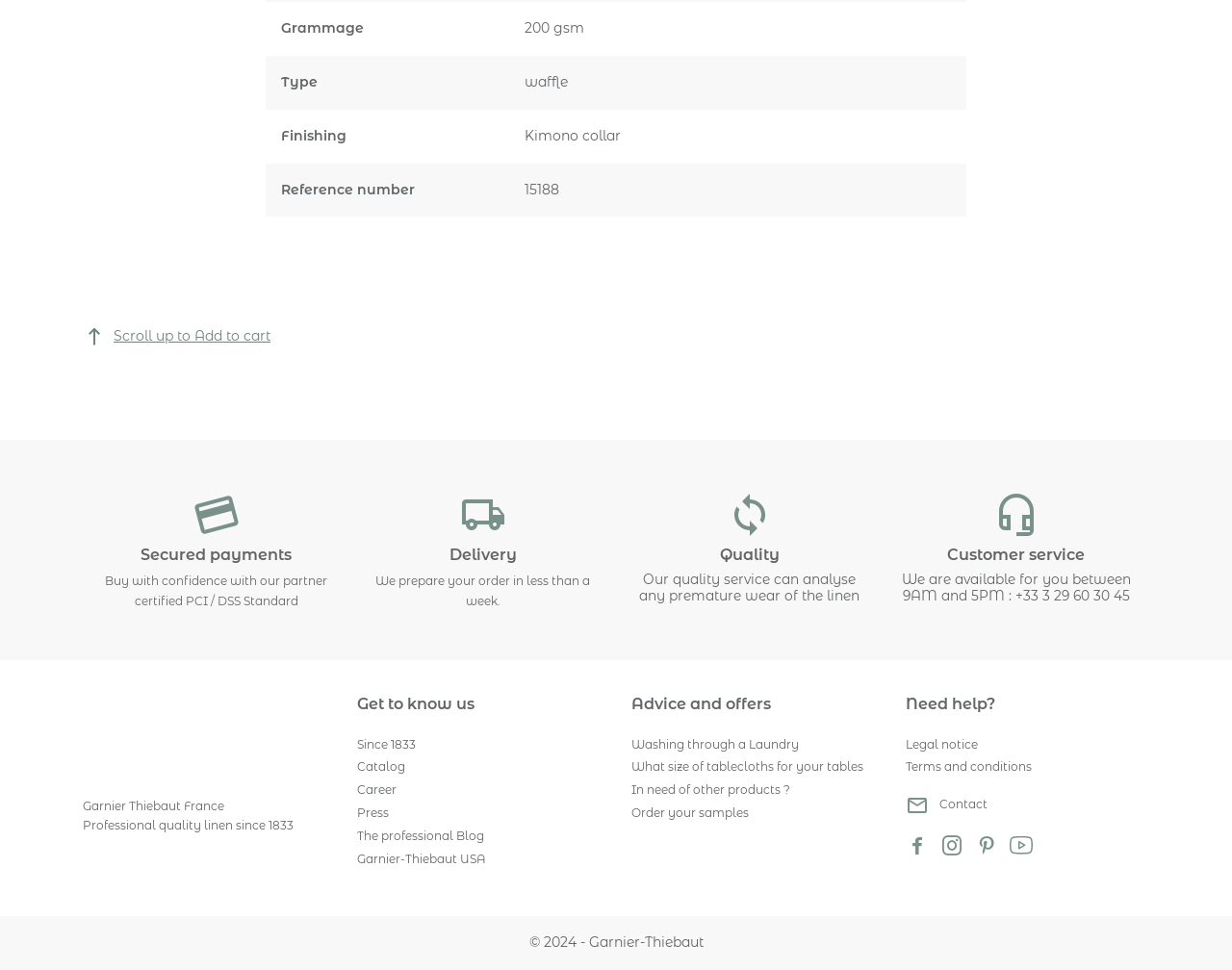Locate the bounding box coordinates of the area where you should click to accomplish the instruction: "Get to know us".

[0.29, 0.713, 0.488, 0.74]